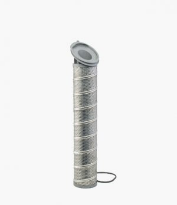Why is regular maintenance of filters important?
Based on the screenshot, provide your answer in one word or phrase.

Efficient operation